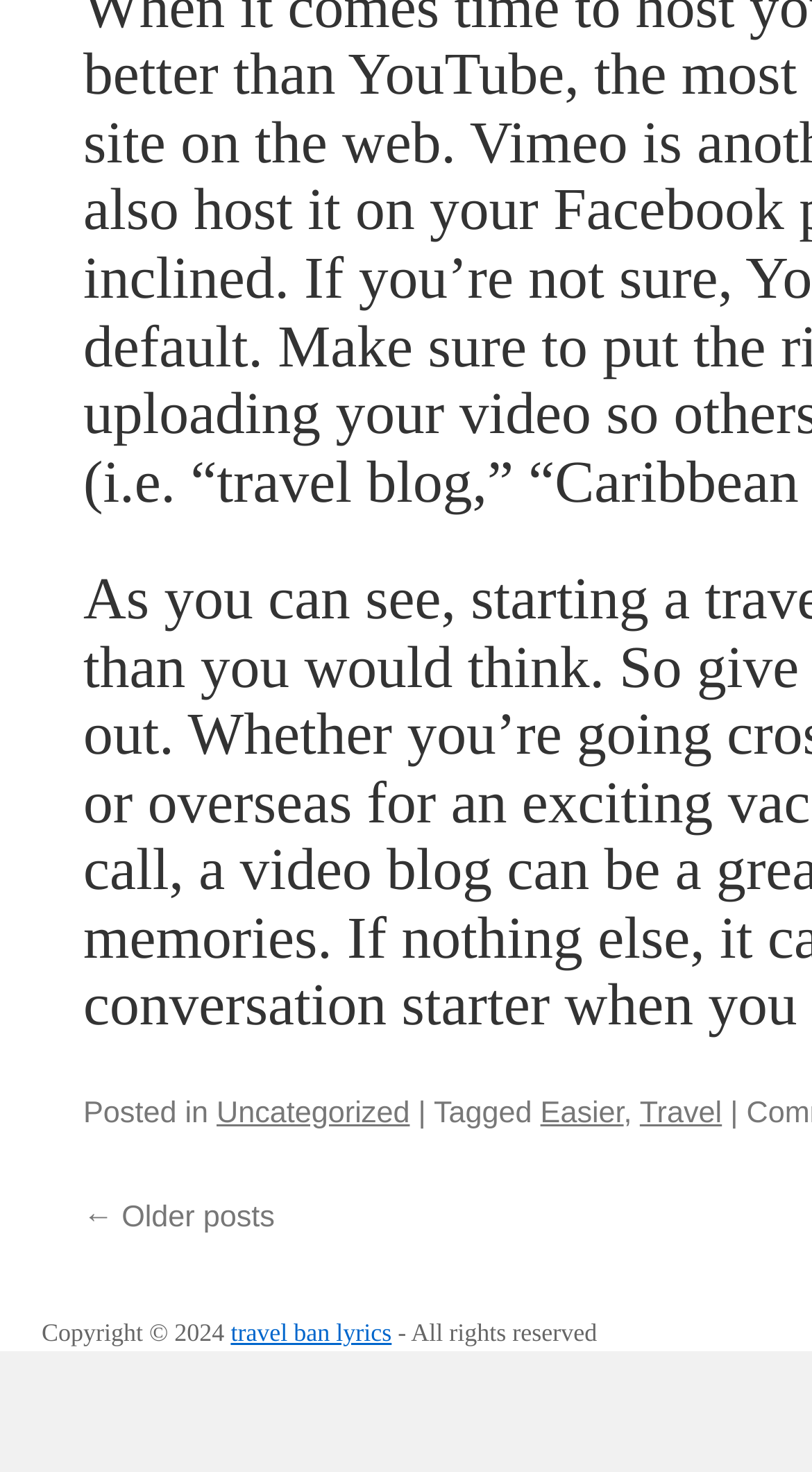How many links are located at the bottom of the webpage?
Please provide a single word or phrase based on the screenshot.

2